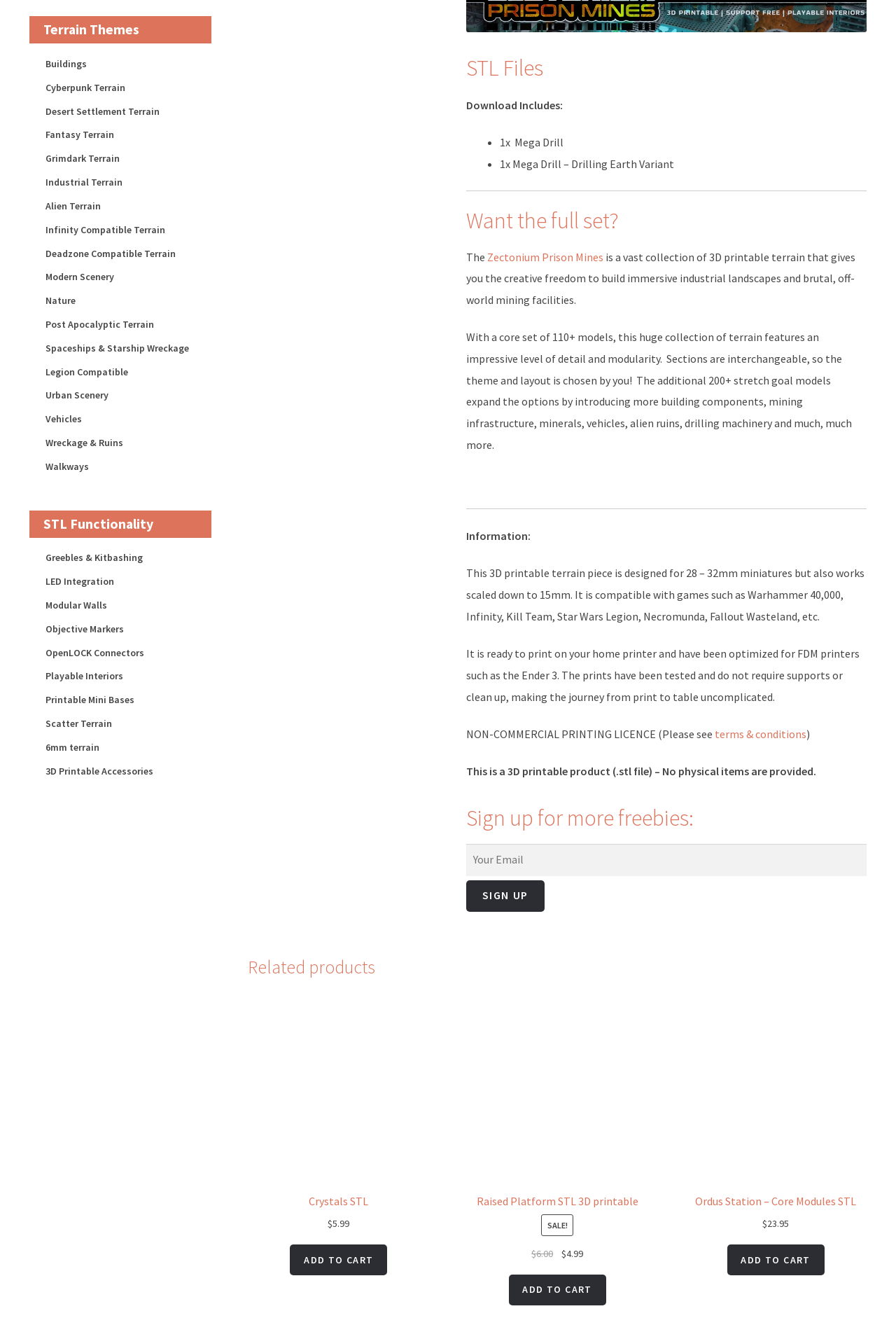What is the minimum size of miniatures that the 3D printable terrain piece is designed for? Using the information from the screenshot, answer with a single word or phrase.

15mm